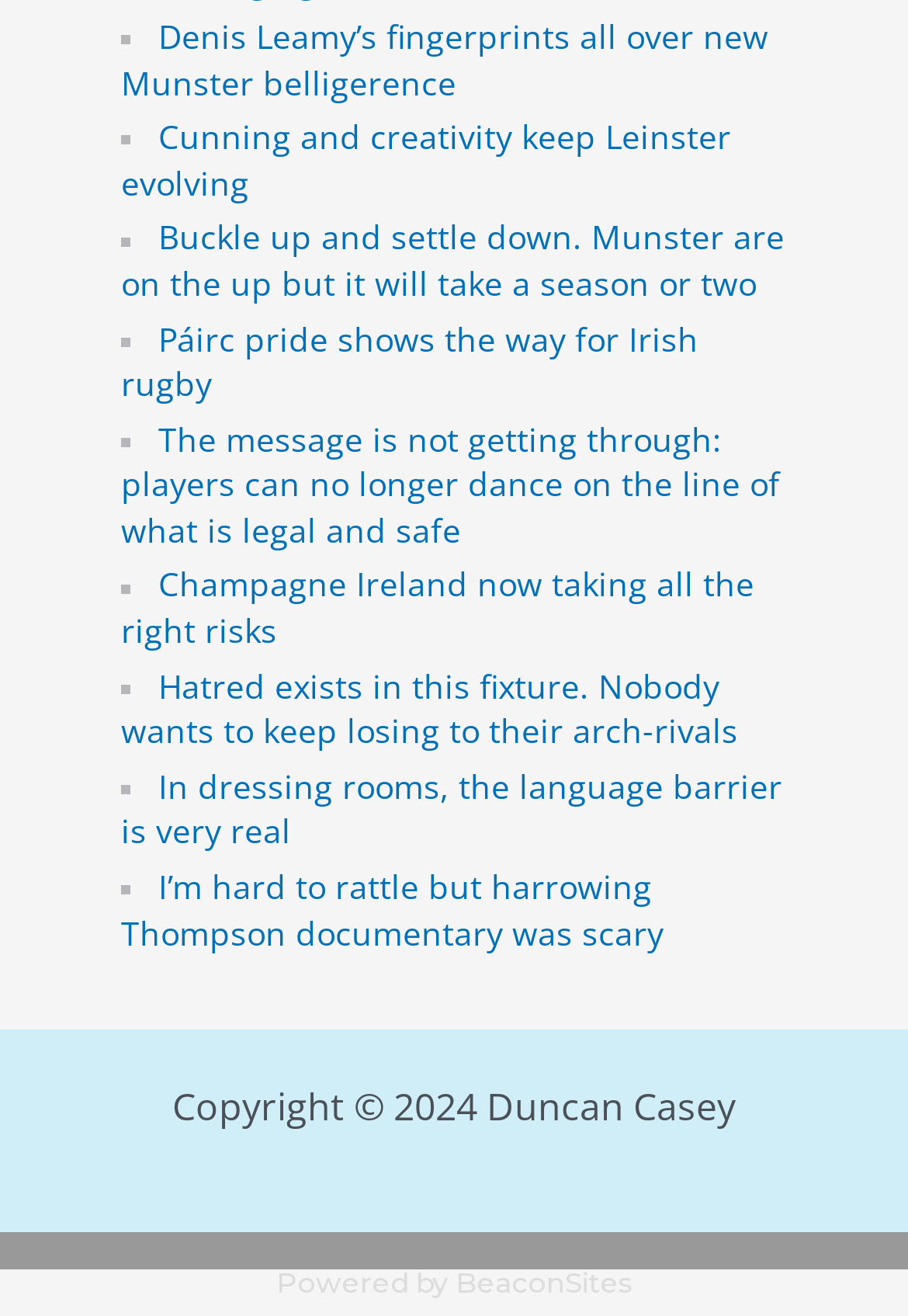Locate the bounding box coordinates of the region to be clicked to comply with the following instruction: "Read Hatred exists in this fixture. Nobody wants to keep losing to their arch-rivals article". The coordinates must be four float numbers between 0 and 1, in the form [left, top, right, bottom].

[0.133, 0.504, 0.813, 0.572]